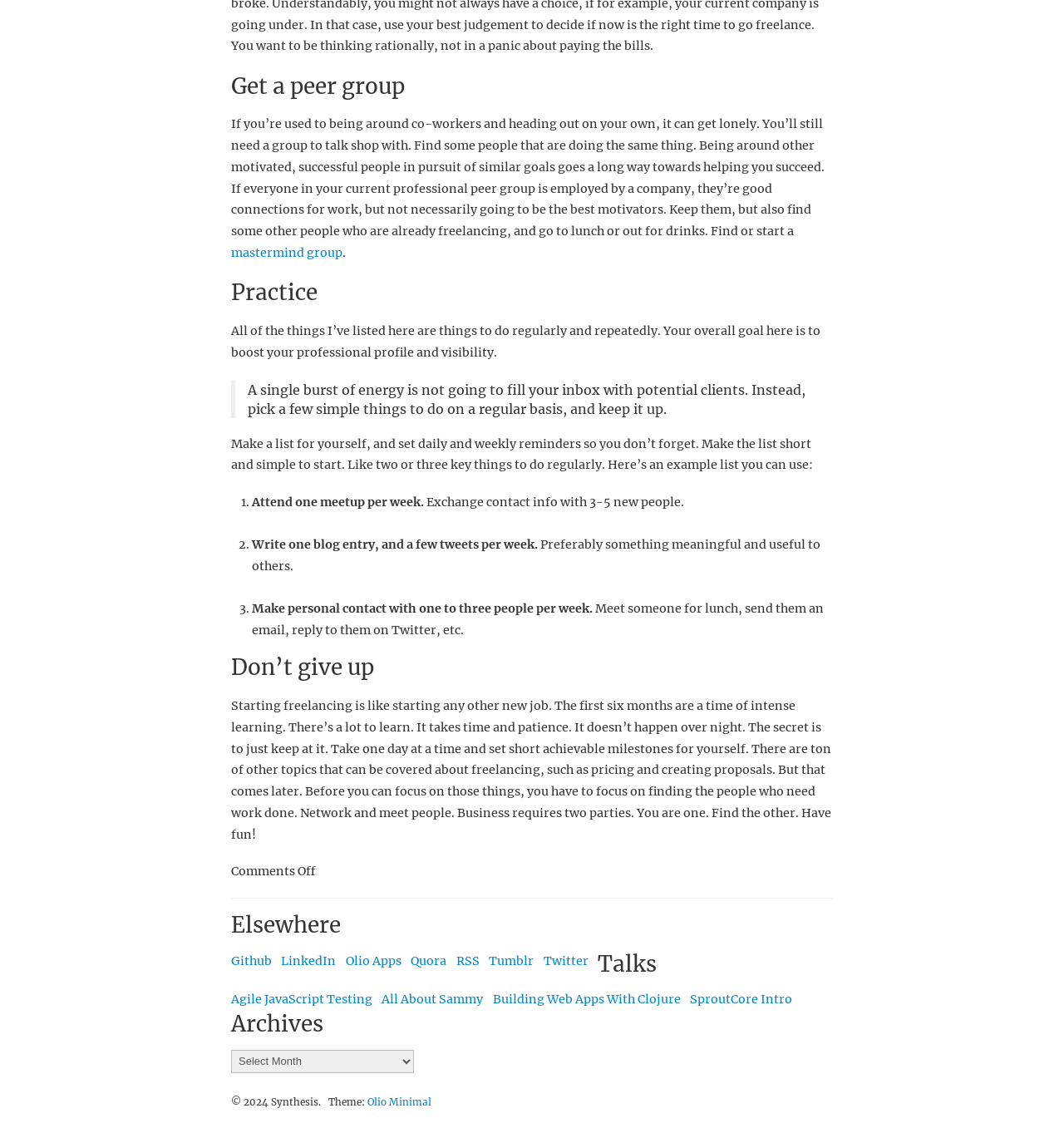What is the theme of the webpage?
Refer to the screenshot and answer in one word or phrase.

Olio Minimal